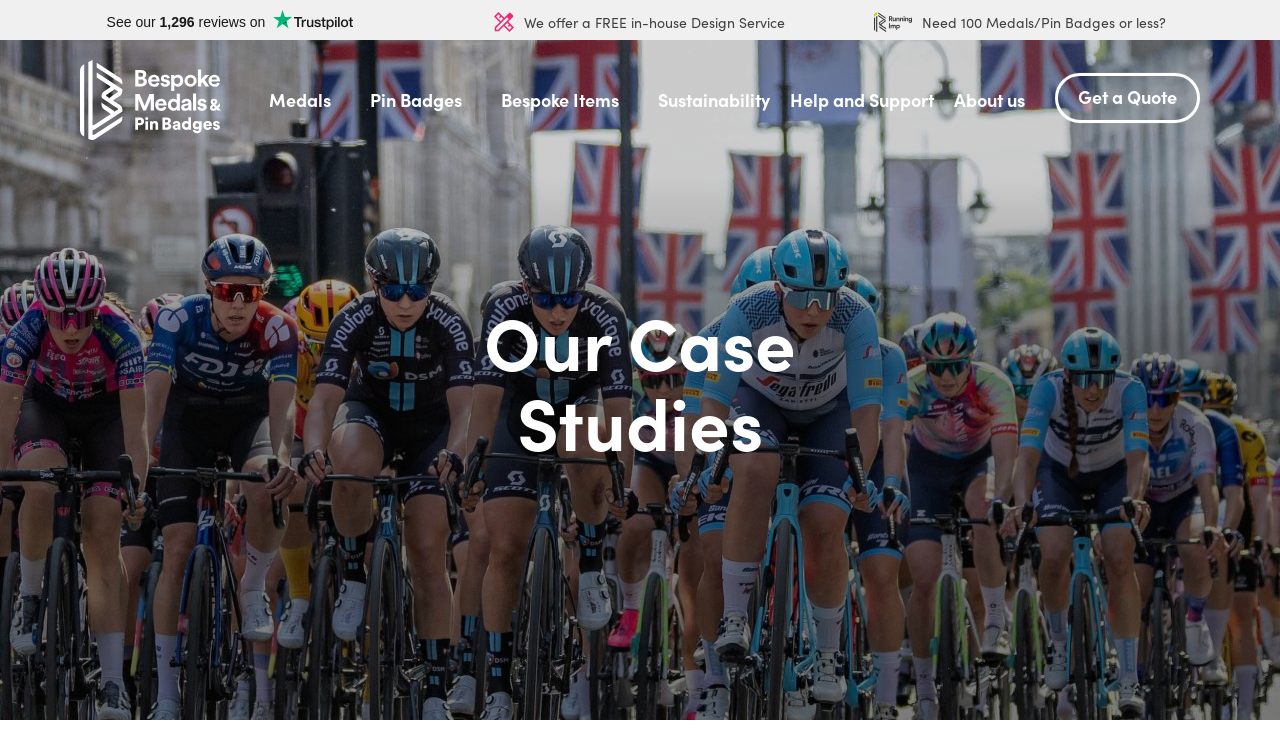Provide your answer in a single word or phrase: 
What type of sustainability is mentioned on the webpage?

100% Recycled Medals